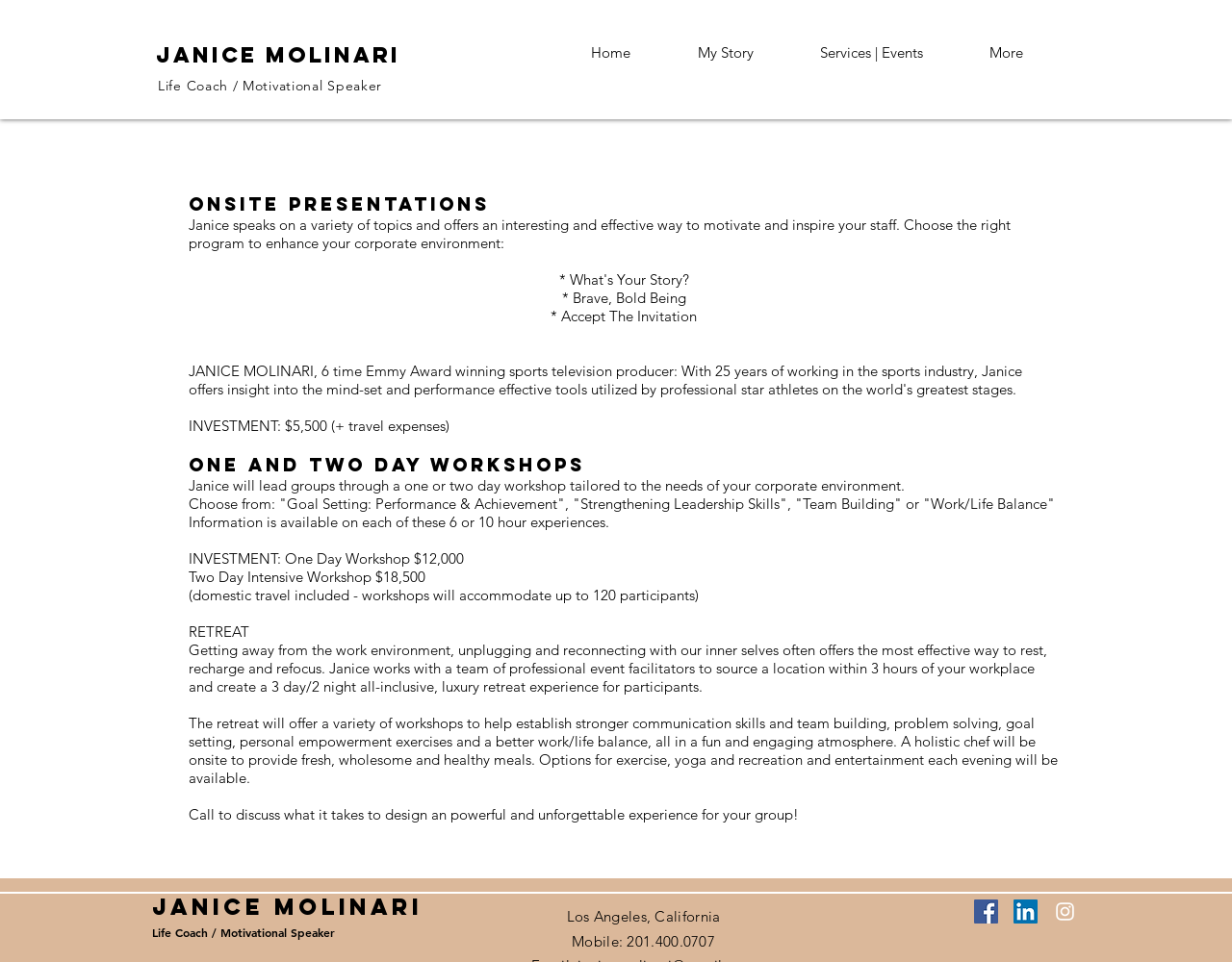Give an extensive and precise description of the webpage.

This webpage is about Corporate Programs offered by Brave Bold Being, a life coach and motivational speaker named Janice Molinari. At the top left, there is a link to Janice Molinari's profile. Next to it, there is a navigation menu with links to "Home", "My Story", "Services | Events", and "More". 

Below the navigation menu, there is a main section that takes up most of the page. It starts with a heading "Onsite Presentations" followed by a paragraph describing Janice's speaking services. There are three options listed: "Brave, Bold Being" and "Accept The Invitation" with an investment of $5,500 plus travel expenses.

Further down, there is a heading "One and Two day Workshops" with a description of Janice's workshop services. The workshops can be tailored to the needs of the corporate environment, and there are four options to choose from. The investment for a one-day workshop is $12,000, and for a two-day intensive workshop, it is $18,500.

Below the workshop section, there is a heading "RETREAT" with a description of a 3-day/2-night luxury retreat experience. The retreat includes workshops, healthy meals, exercise, yoga, and recreation activities. 

At the bottom of the page, there is a section with Janice's contact information, including her location in Los Angeles, California, mobile number, and social media links to Facebook, LinkedIn, and Instagram.